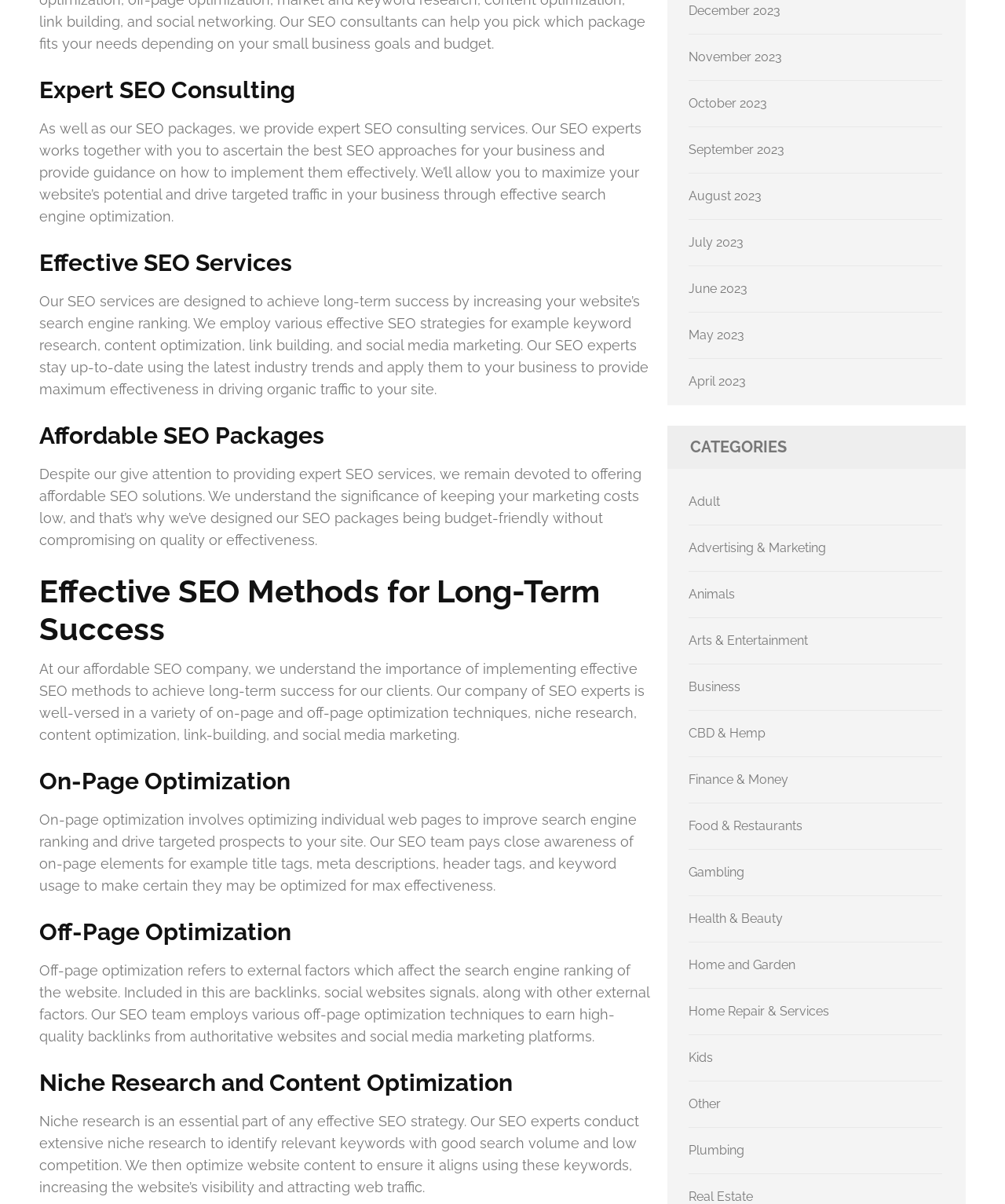Show the bounding box coordinates of the element that should be clicked to complete the task: "Learn about 'On-Page Optimization'".

[0.039, 0.637, 0.648, 0.661]